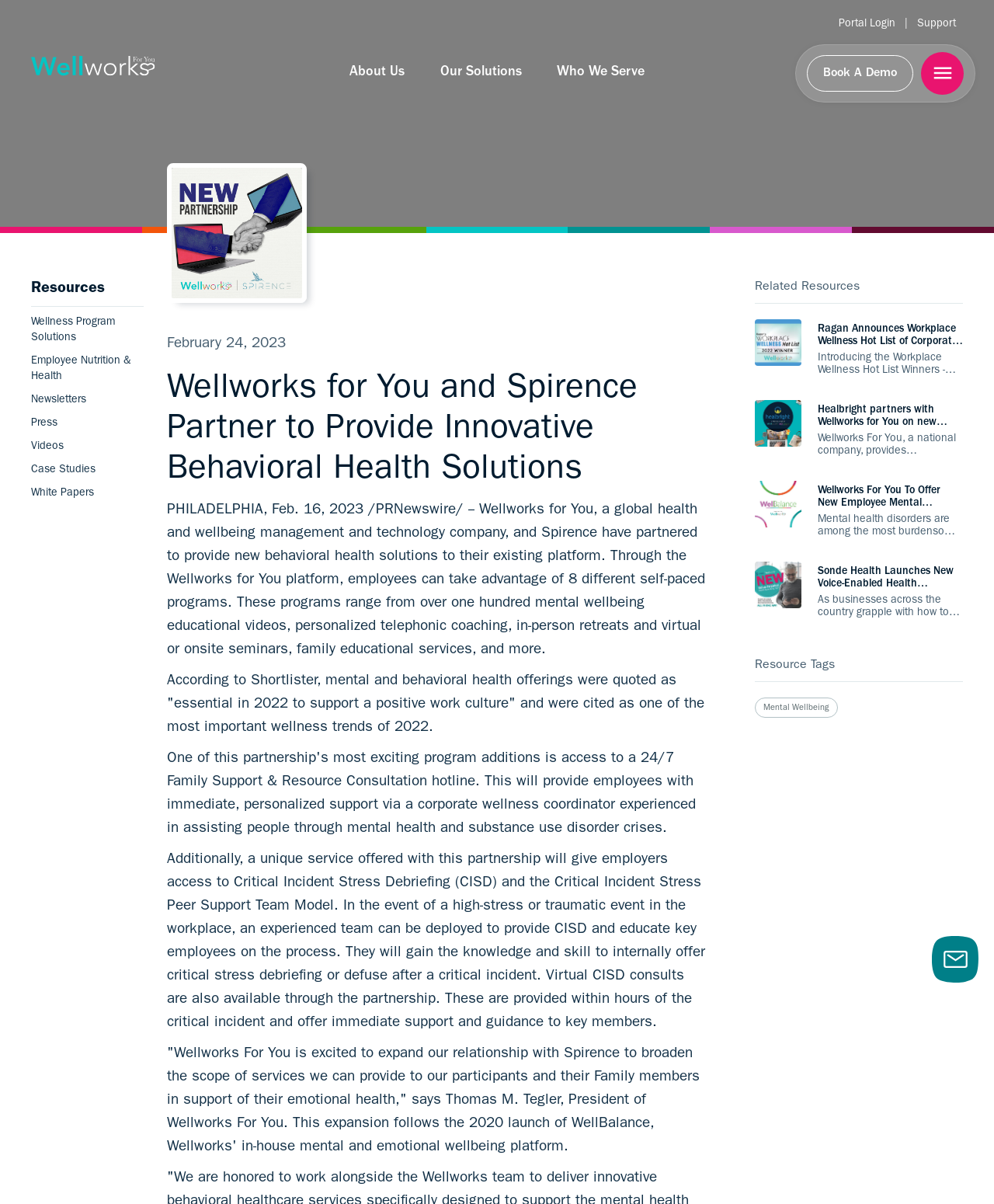Identify the bounding box coordinates of the area you need to click to perform the following instruction: "Click on Portal Login".

[0.844, 0.015, 0.901, 0.025]